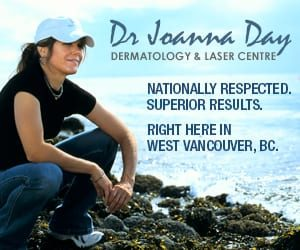Where is Dr. Day's practice located?
From the screenshot, supply a one-word or short-phrase answer.

West Vancouver, BC